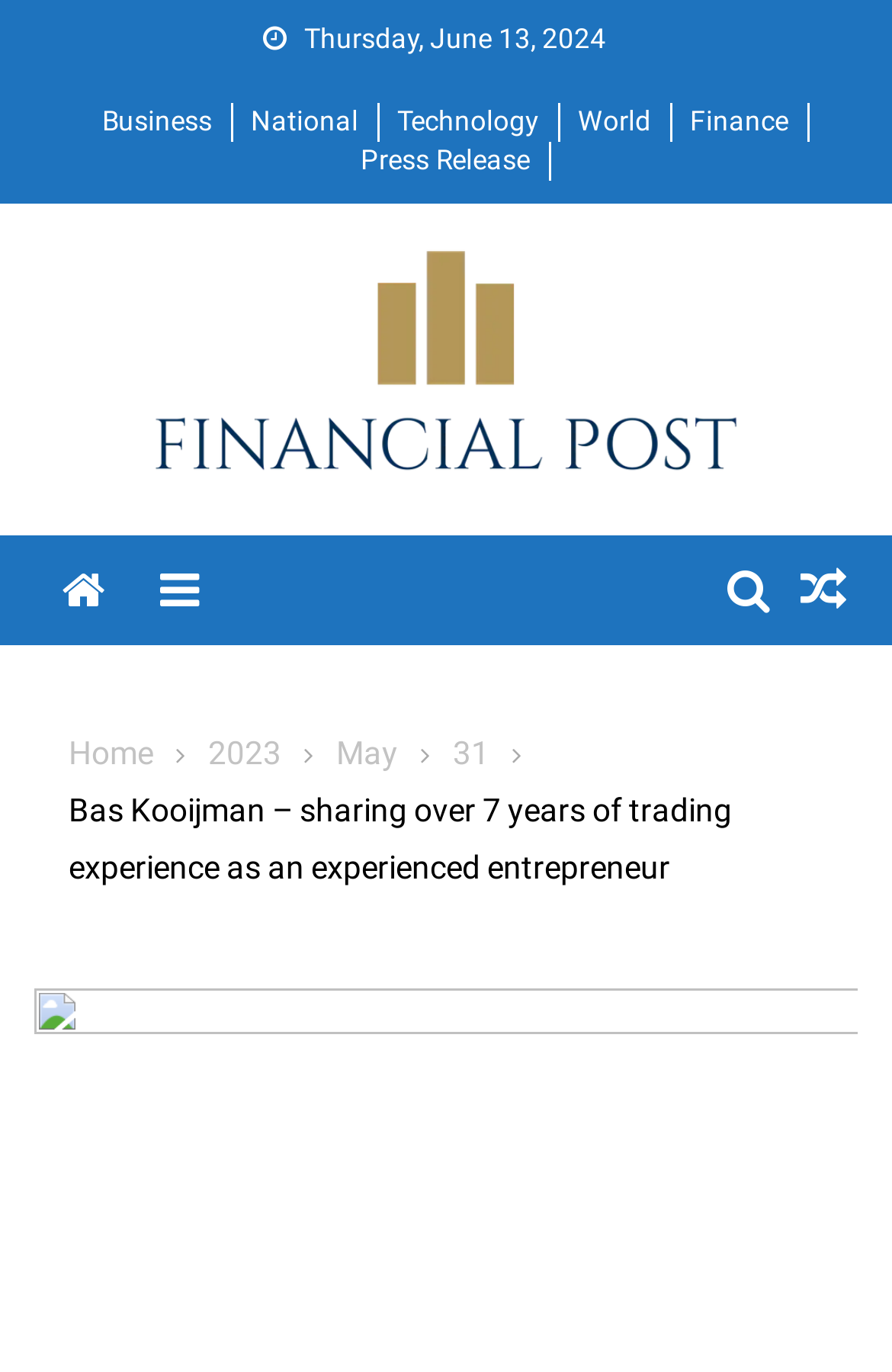Find the bounding box coordinates of the clickable area that will achieve the following instruction: "Visit Financial Post".

[0.132, 0.249, 0.868, 0.276]